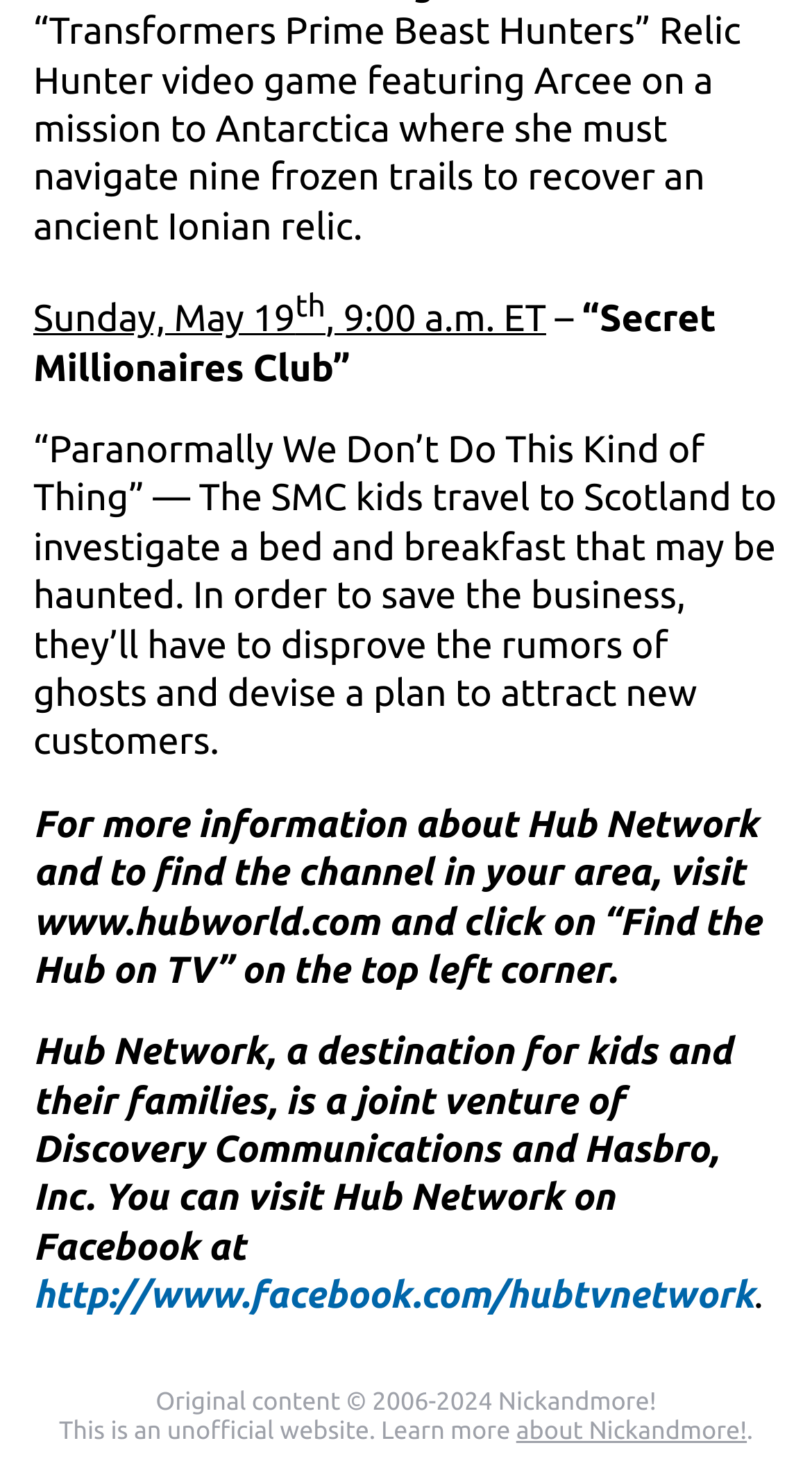Give a short answer to this question using one word or a phrase:
What is the name of the Facebook page mentioned?

http://www.facebook.com/hubtvnetwork